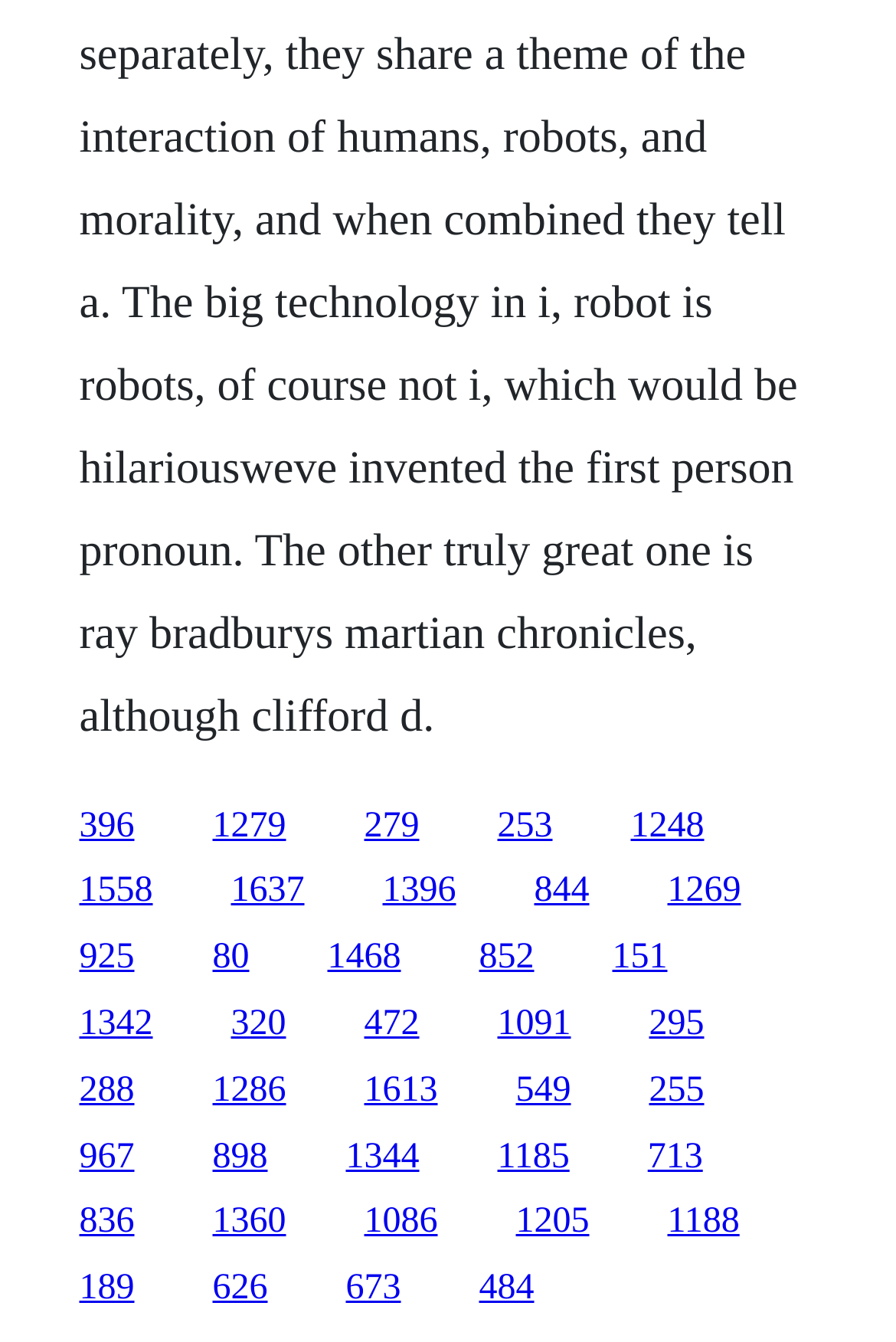Locate the bounding box coordinates of the area that needs to be clicked to fulfill the following instruction: "go to the fifth link". The coordinates should be in the format of four float numbers between 0 and 1, namely [left, top, right, bottom].

[0.555, 0.6, 0.617, 0.629]